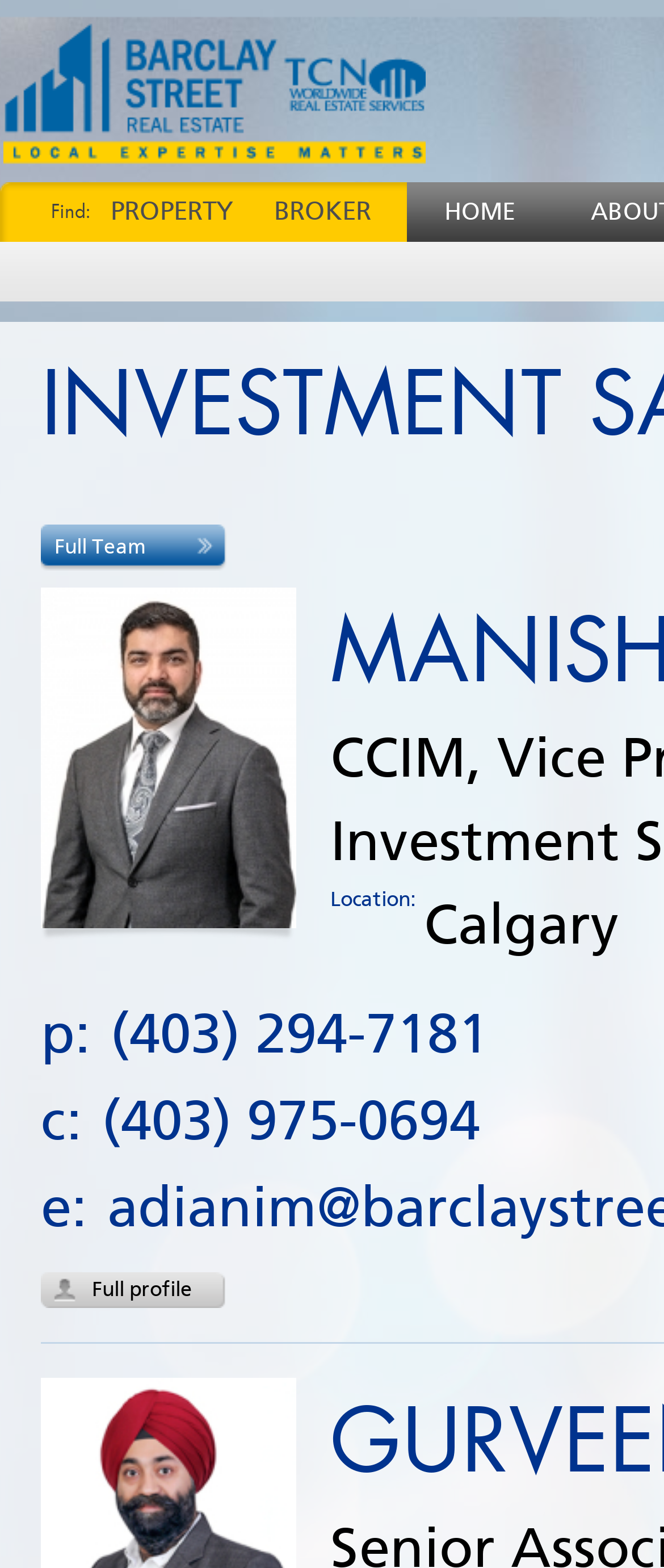Determine the bounding box coordinates of the clickable region to follow the instruction: "Search for property".

[0.167, 0.116, 0.351, 0.154]